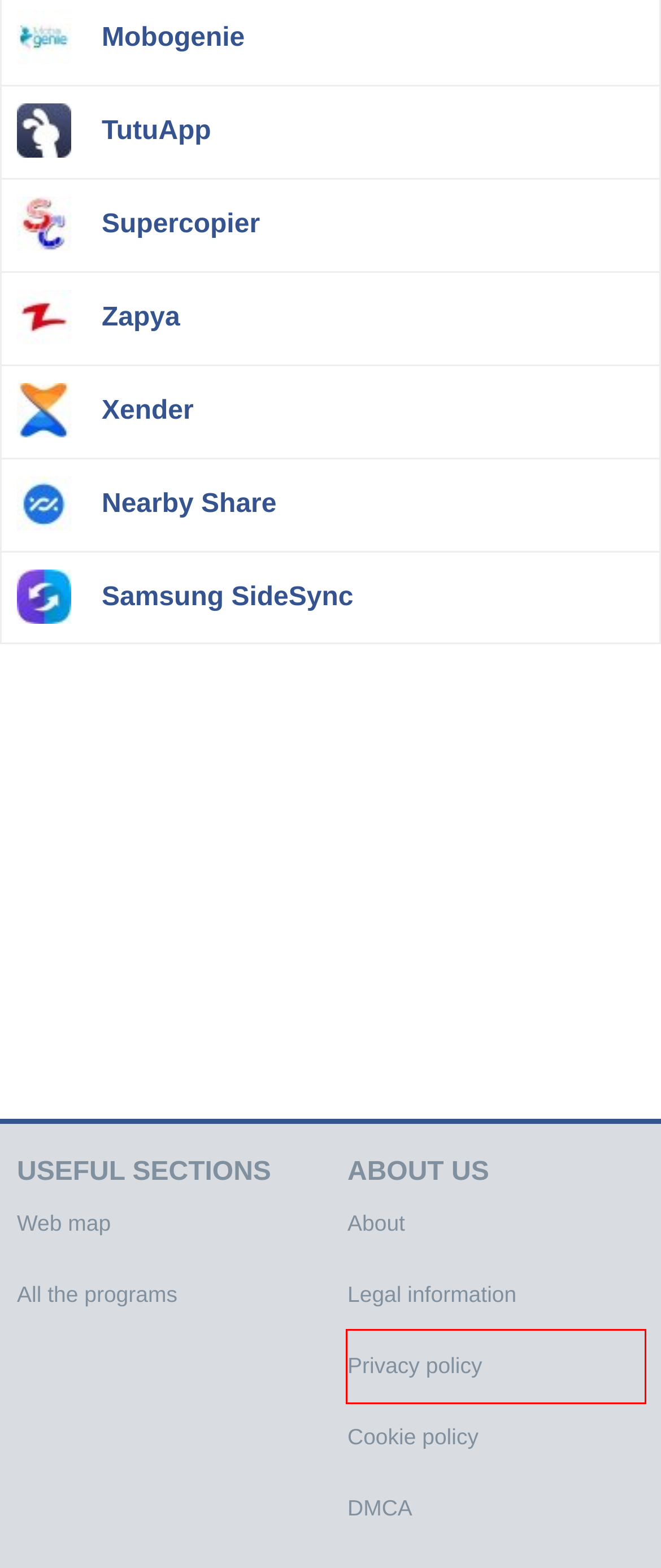With the provided screenshot showing a webpage and a red bounding box, determine which webpage description best fits the new page that appears after clicking the element inside the red box. Here are the options:
A. All the programs for Windows
B. Privacy policy - Malavida
C. Zapya 2.8 - Download for PC Free
D. Supercopier 4 1.4 - Download for PC Free
E. All the software categories available
F. Nearby Share 1.3 - Download for PC Free
G. Digital Millenium Copyright Act (DMCA) protocol - Malavida
H. Samsung SideSync 4.7 - Download for PC Free

B